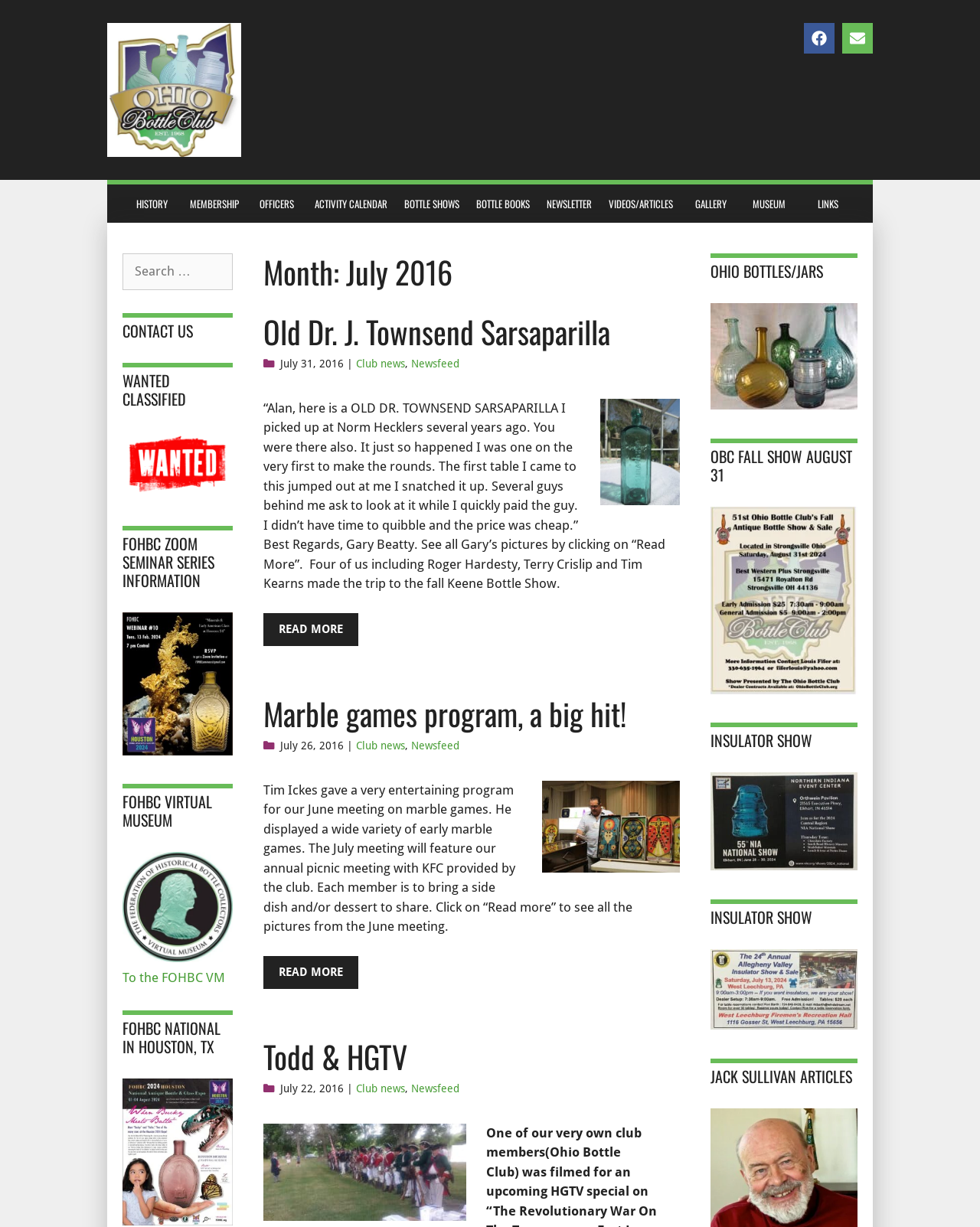What is the date of the OBC Fall Show?
We need a detailed and exhaustive answer to the question. Please elaborate.

I found a heading element with the text 'OBC FALL SHOW AUGUST 31' which suggests that the date of the OBC Fall Show is August 31.